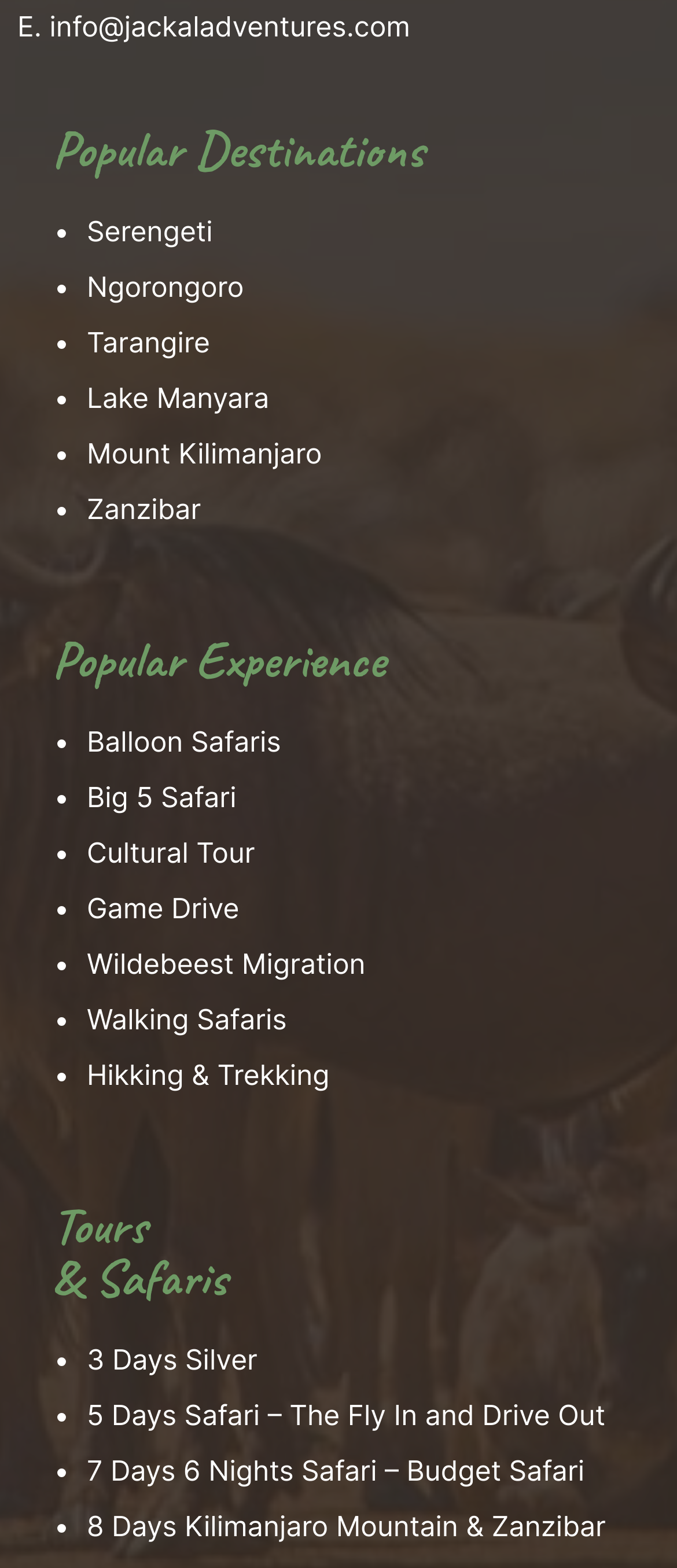How many list markers are there under 'Popular Destinations'?
Based on the visual, give a brief answer using one word or a short phrase.

6